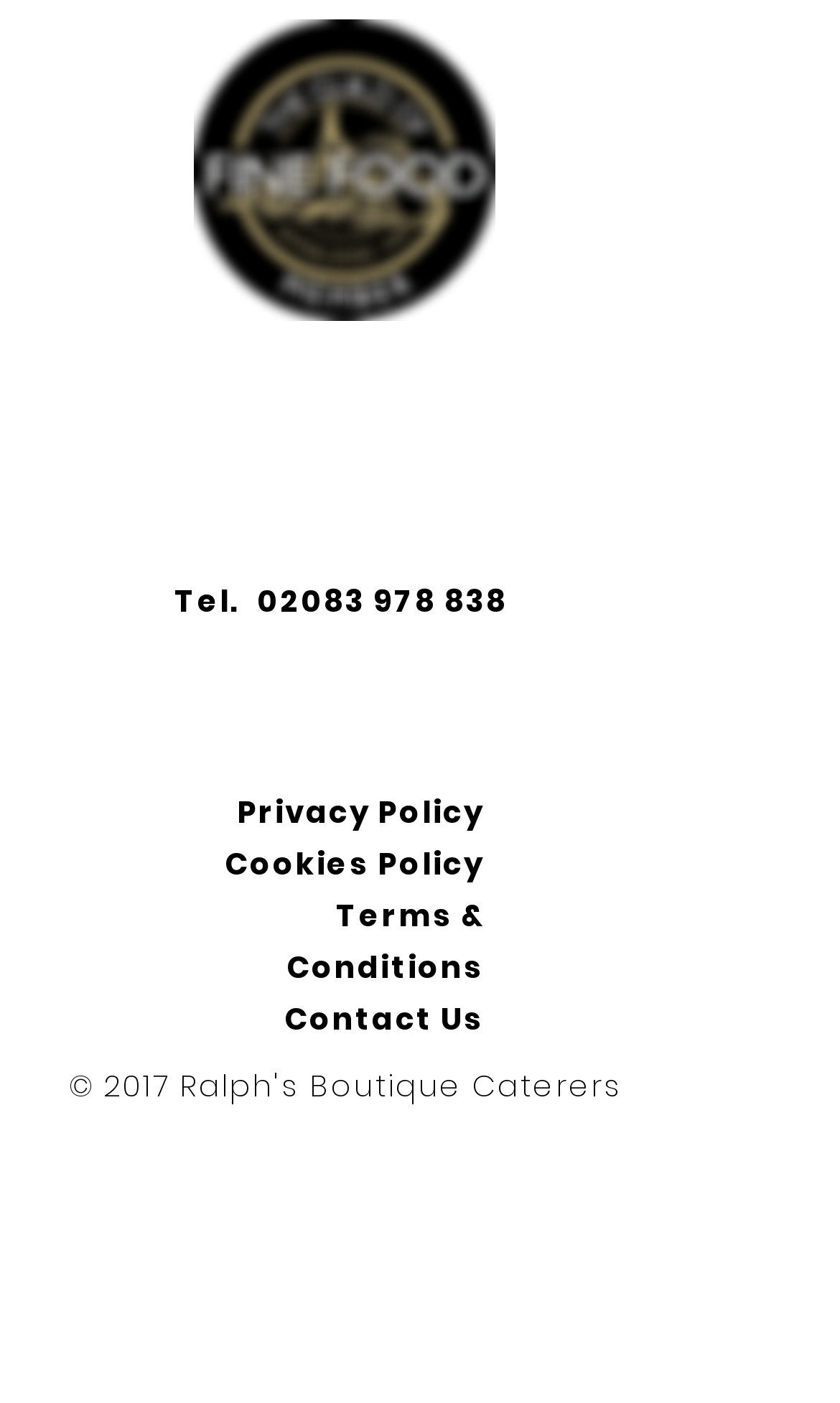What are the available policies?
Please answer the question with a single word or phrase, referencing the image.

Privacy Policy, Cookies Policy, Terms & Conditions